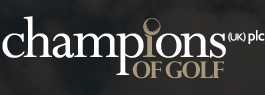Describe all the important aspects and features visible in the image.

The image features the logo of "Champions of Golf," a company dedicated to promoting golf-related events and professionals. The logo is visually striking, presented in an elegant font, with "champions" in white and "OF GOLF" in a subtle gold hue. Accompanying the text is a circular emblem, possibly symbolizing unity or achievement, set against a dark background. This branding reflects the company's commitment to excellence in the golfing community, aligning with their mission to support and showcase golfing talent at various levels. The logo serves as a focal point for their promotional material, emphasizing their role in the golf industry.